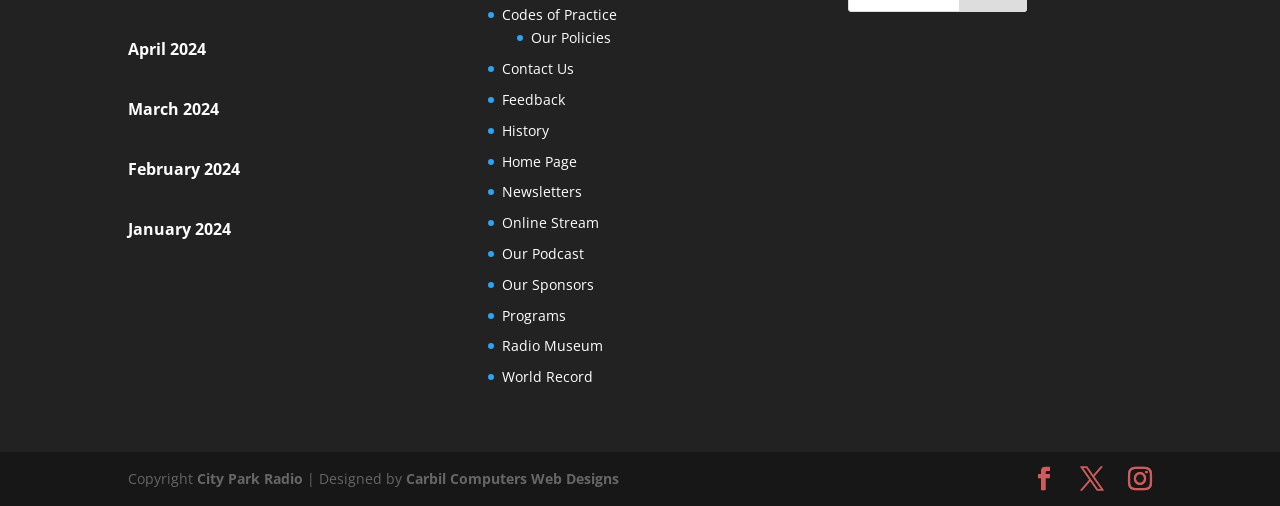What is the name of the radio station?
Please provide a single word or phrase as your answer based on the screenshot.

City Park Radio